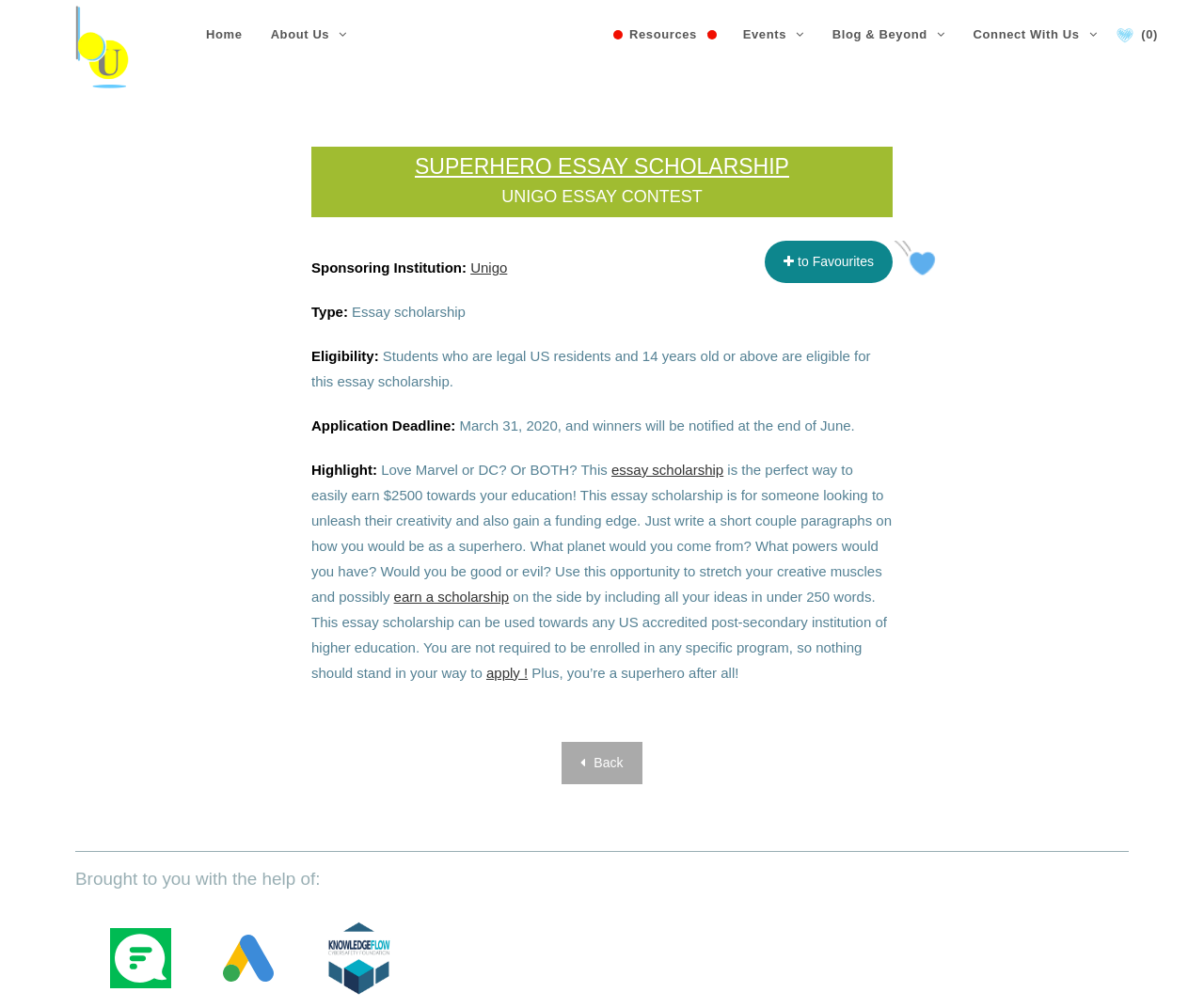What is the deadline for the essay scholarship application?
Identify the answer in the screenshot and reply with a single word or phrase.

March 31, 2020